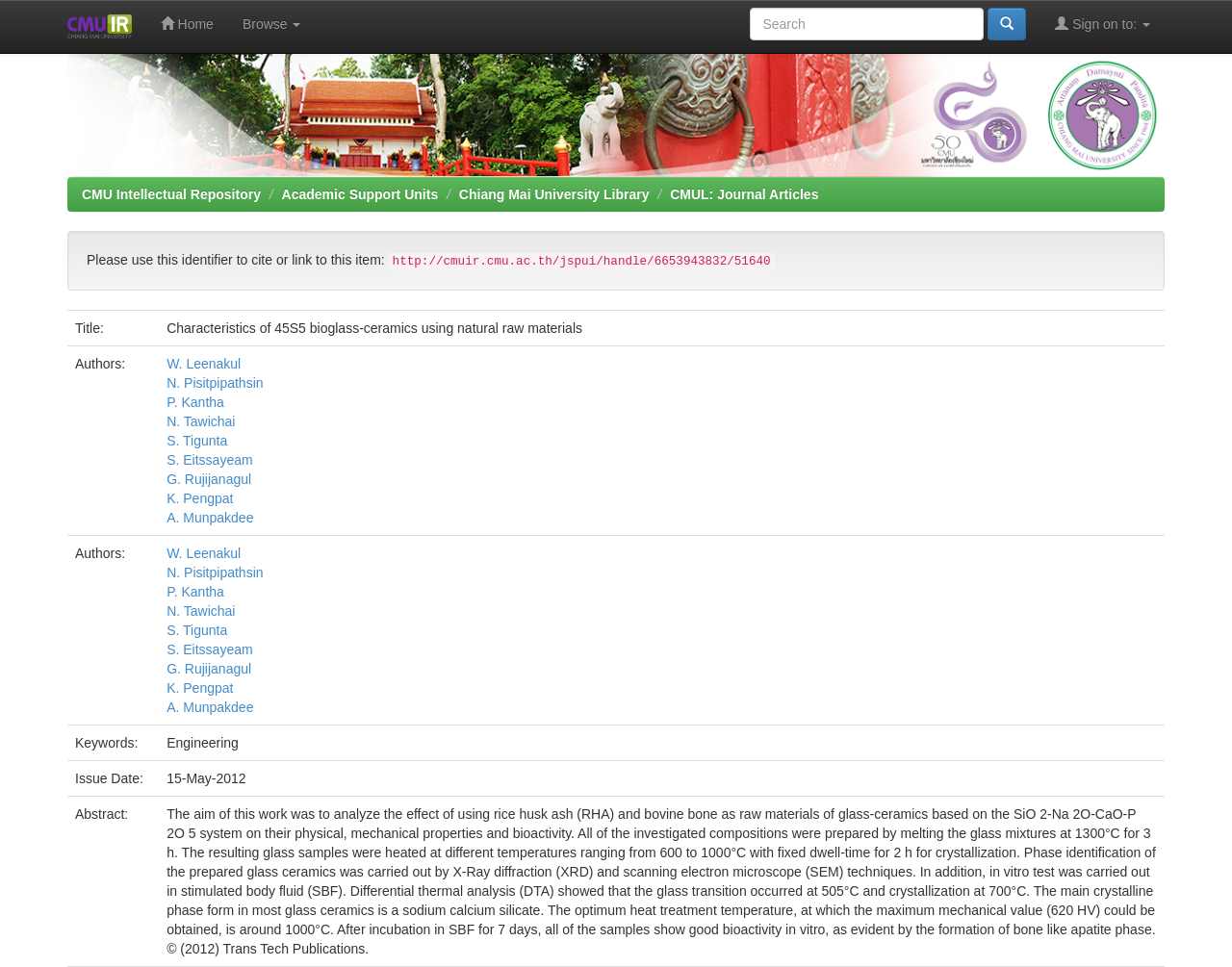Could you highlight the region that needs to be clicked to execute the instruction: "Go to home page"?

[0.118, 0.0, 0.185, 0.05]